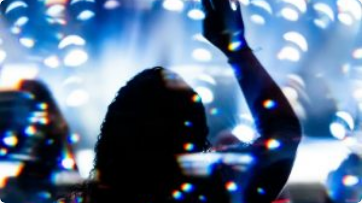What is the theme of the event?
Refer to the screenshot and answer in one word or phrase.

Community and shared experiences